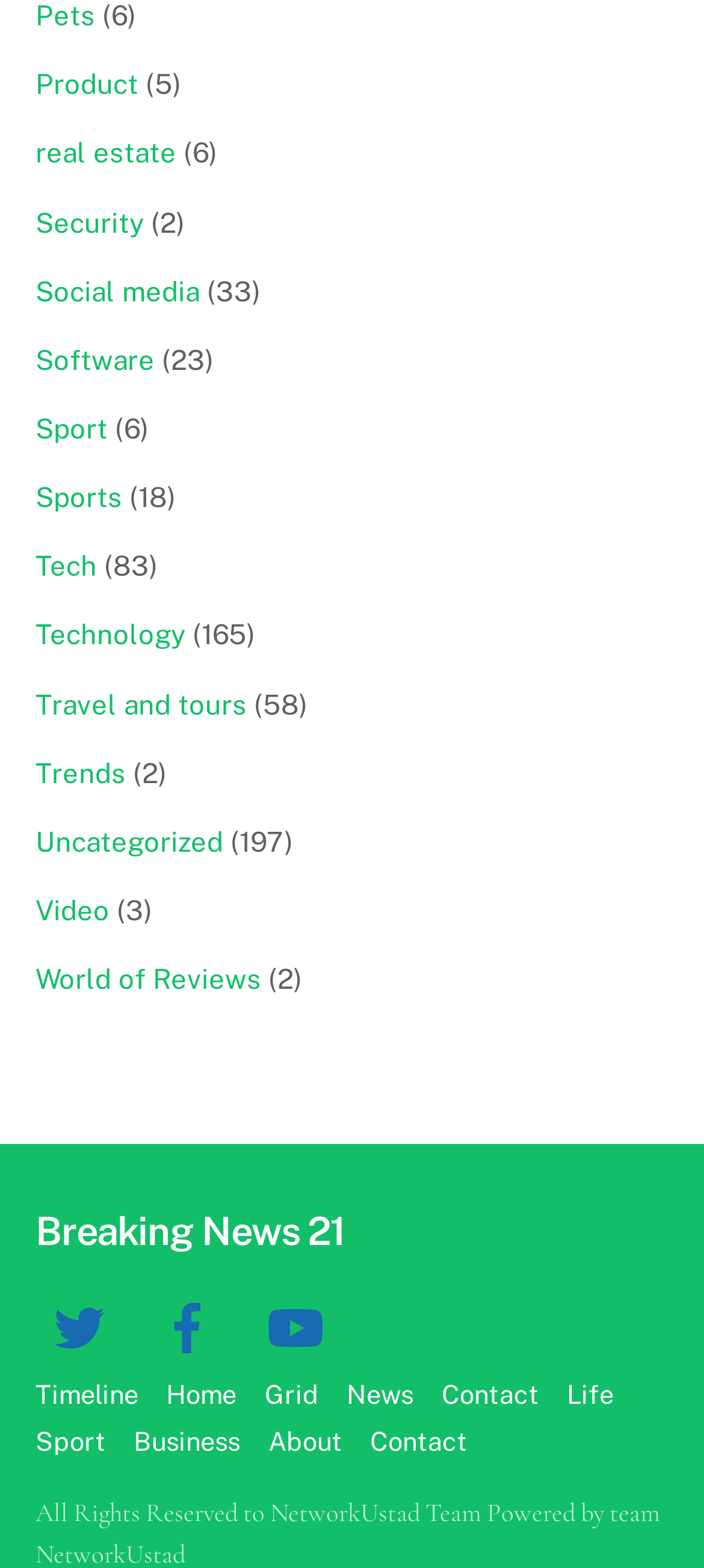Locate the bounding box coordinates of the element that should be clicked to execute the following instruction: "Explore Technology".

[0.05, 0.395, 0.263, 0.415]